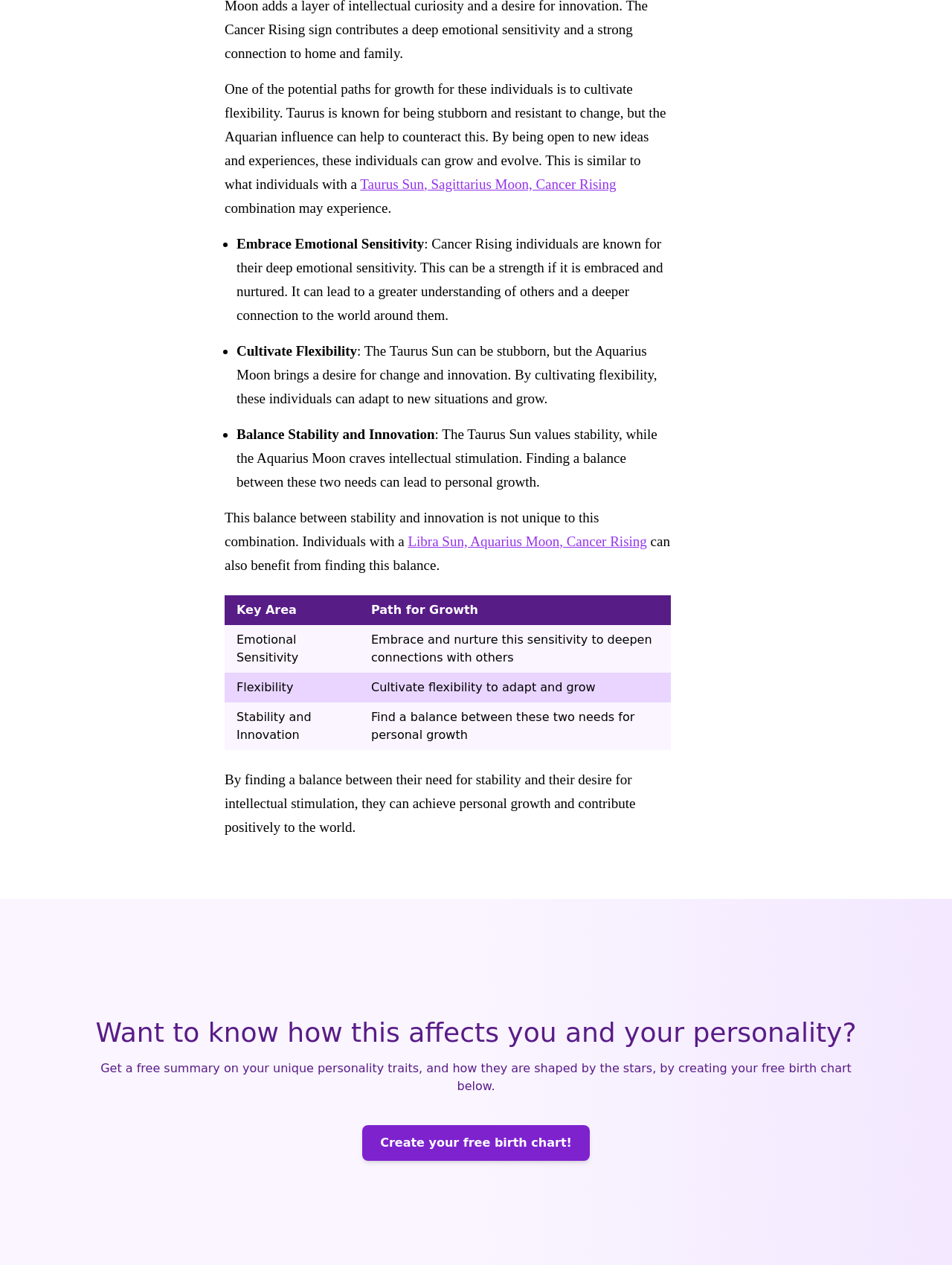Determine the bounding box of the UI element mentioned here: "Term Of Service". The coordinates must be in the format [left, top, right, bottom] with values ranging from 0 to 1.

[0.467, 0.953, 0.529, 0.963]